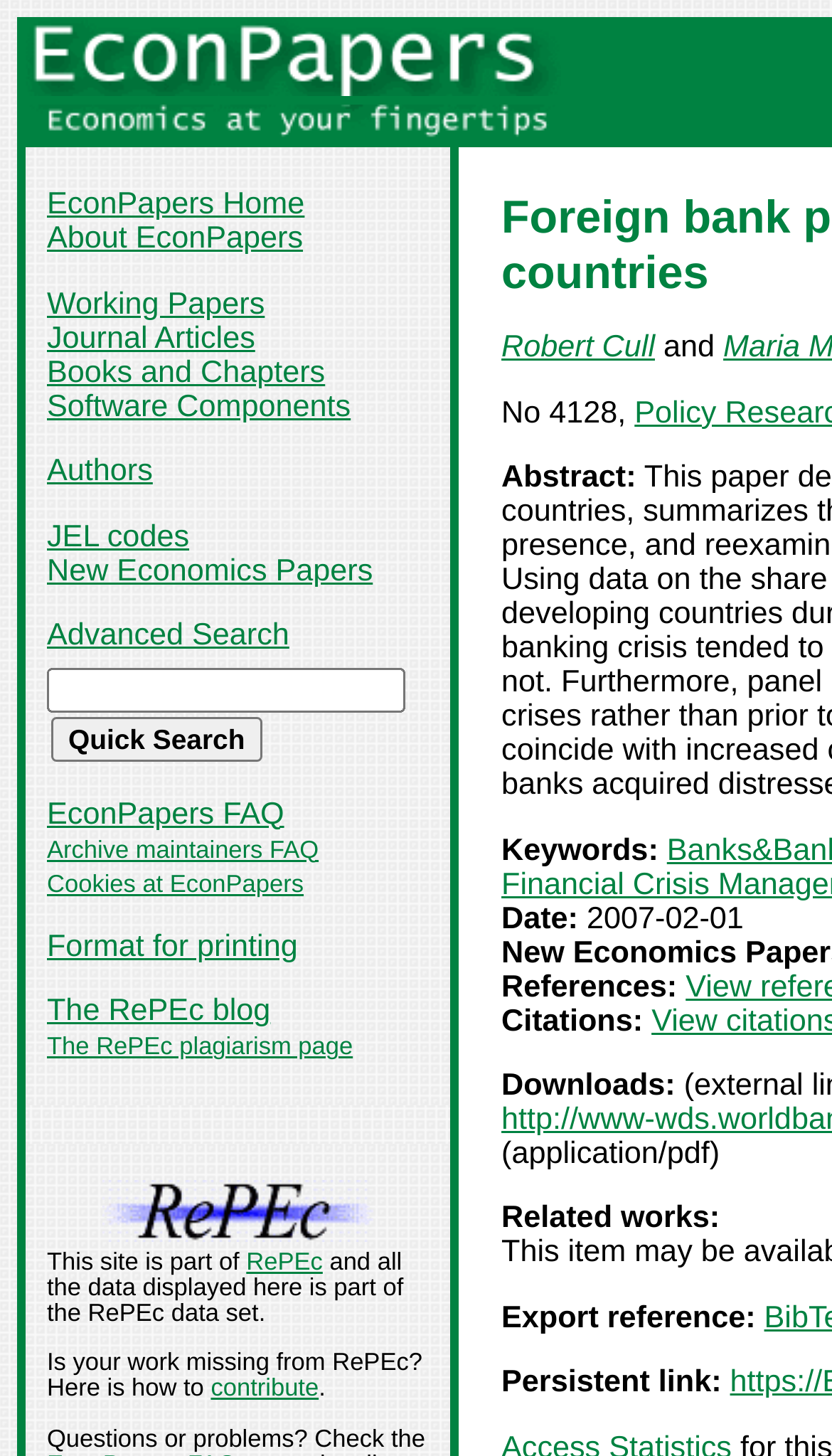Answer the question below using just one word or a short phrase: 
Who are the authors of the paper?

Robert Cull and Maria Martinez Peria